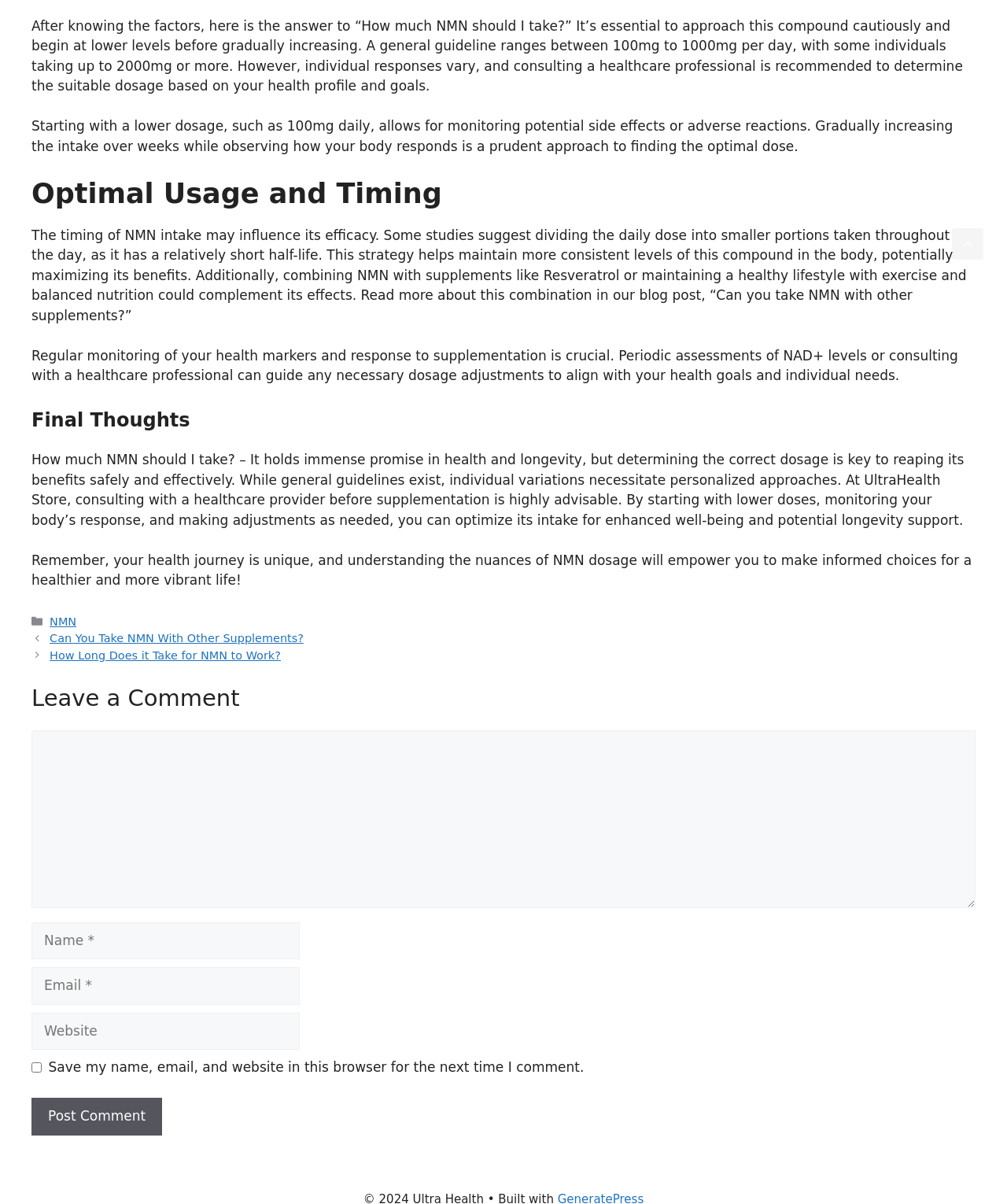Find the coordinates for the bounding box of the element with this description: "parent_node: Comment name="email" placeholder="Email *"".

[0.031, 0.803, 0.298, 0.834]